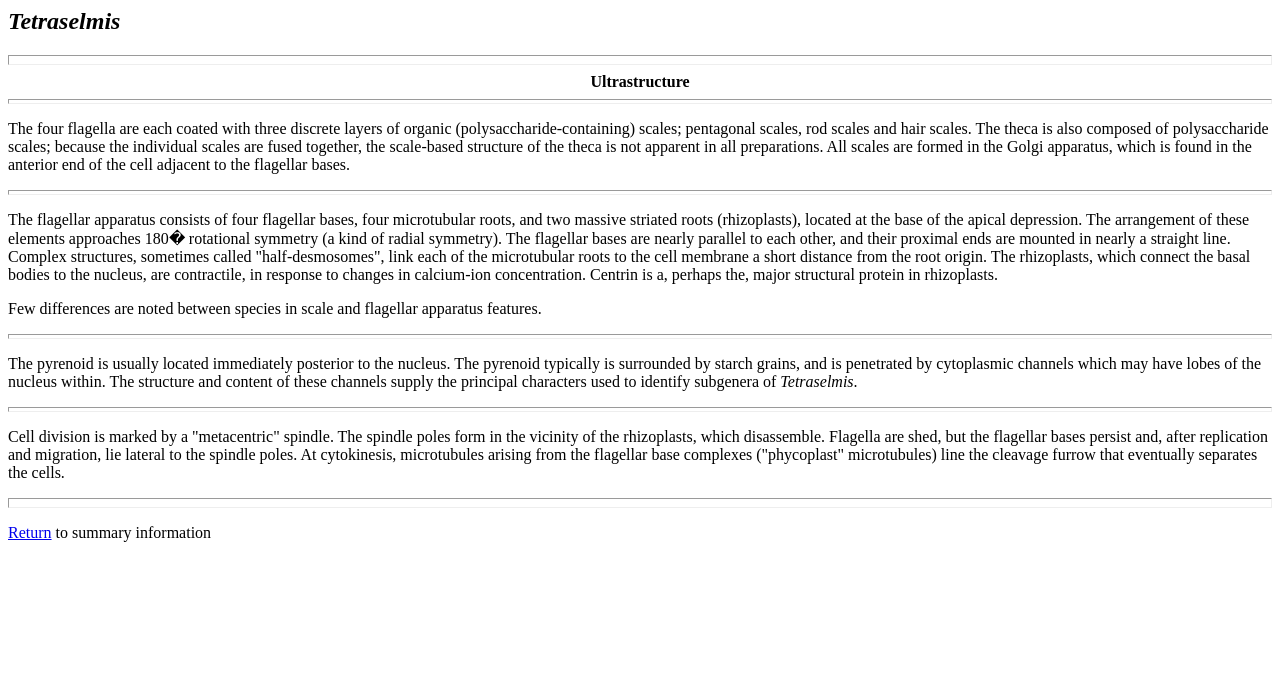Please analyze the image and provide a thorough answer to the question:
What is the purpose of the link at the bottom of the page?

The link at the bottom of the page has the text 'Return' and is followed by 'to summary information'. This suggests that the purpose of the link is to return to summary information.